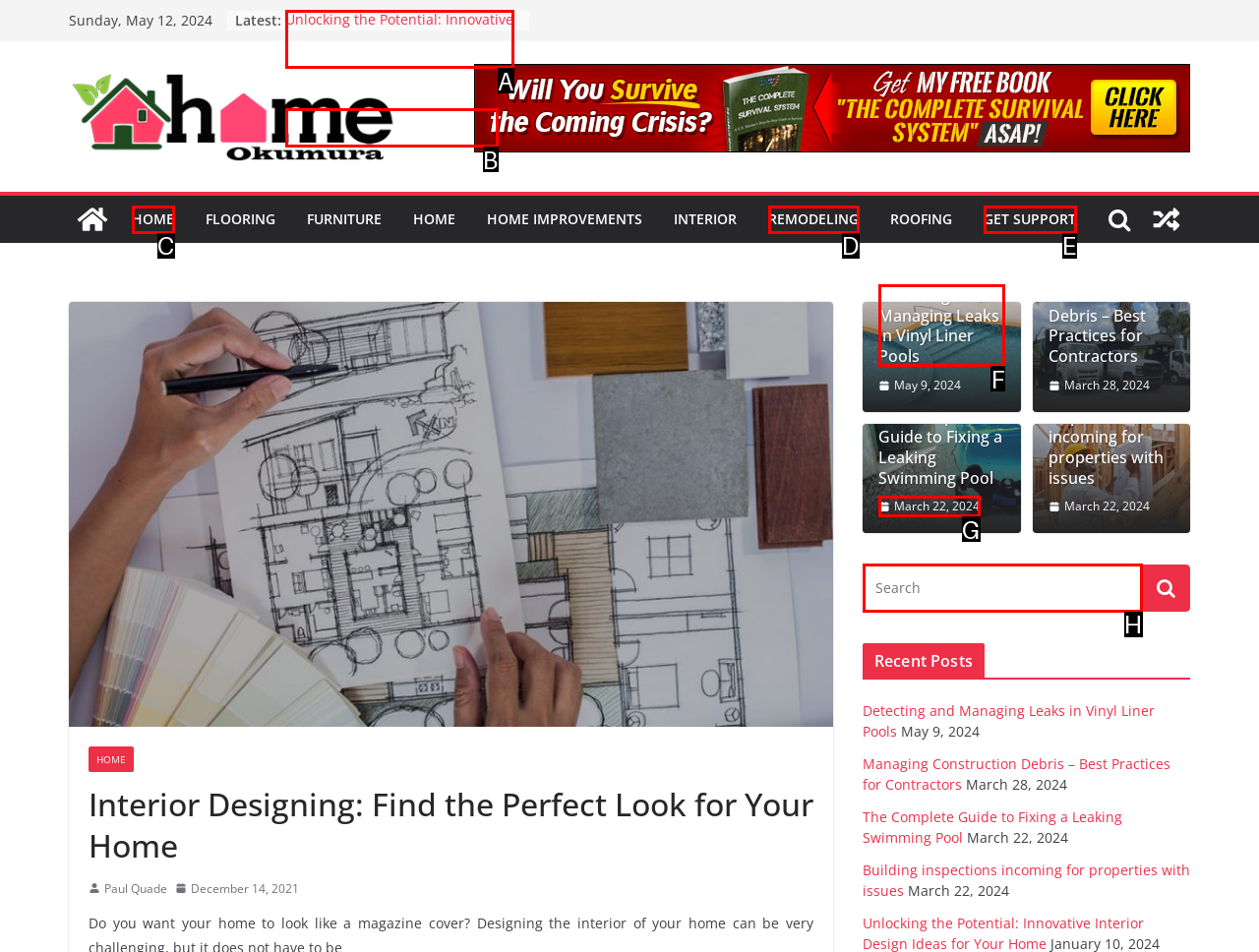Tell me which element should be clicked to achieve the following objective: Read the 'Interior Designing: Find the Perfect Look for Your Home' article
Reply with the letter of the correct option from the displayed choices.

A